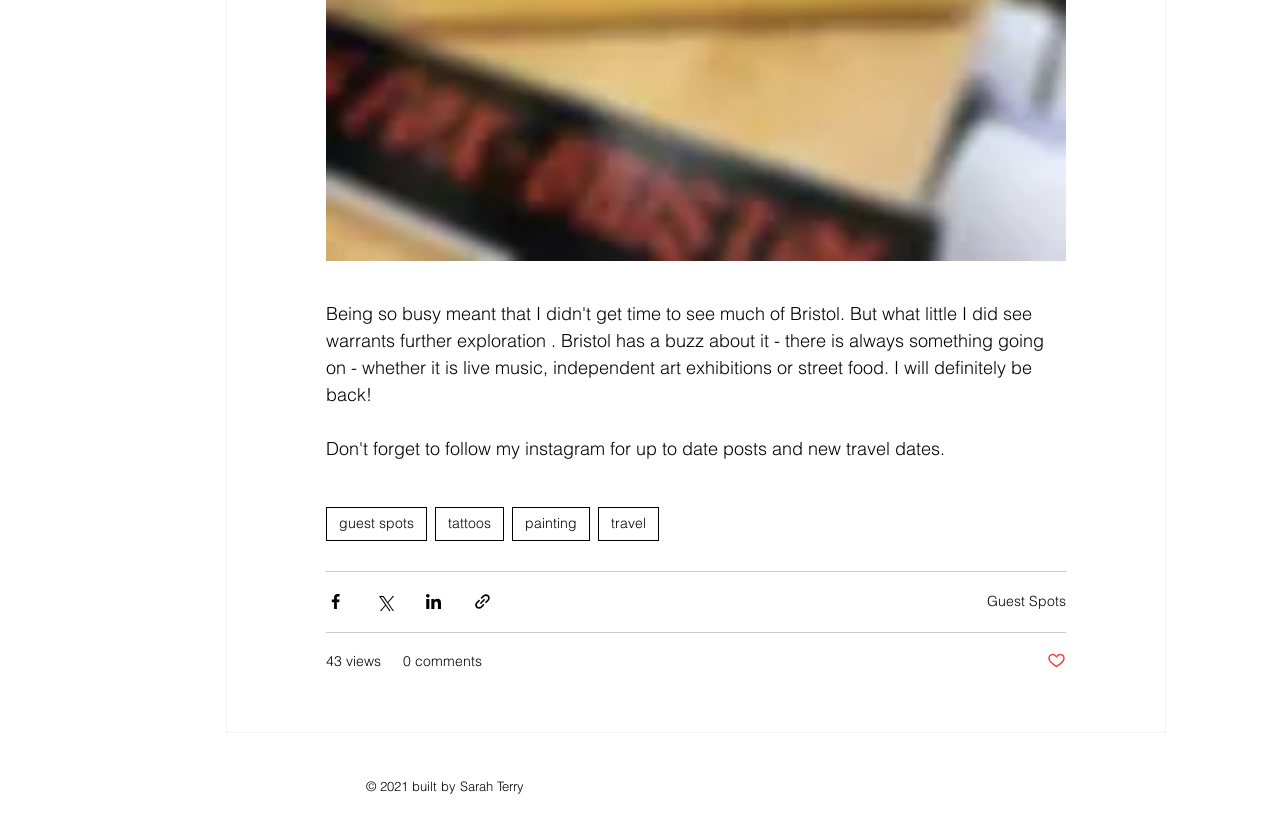What are the social media platforms listed?
Examine the image and give a concise answer in one word or a short phrase.

Facebook, Instagram